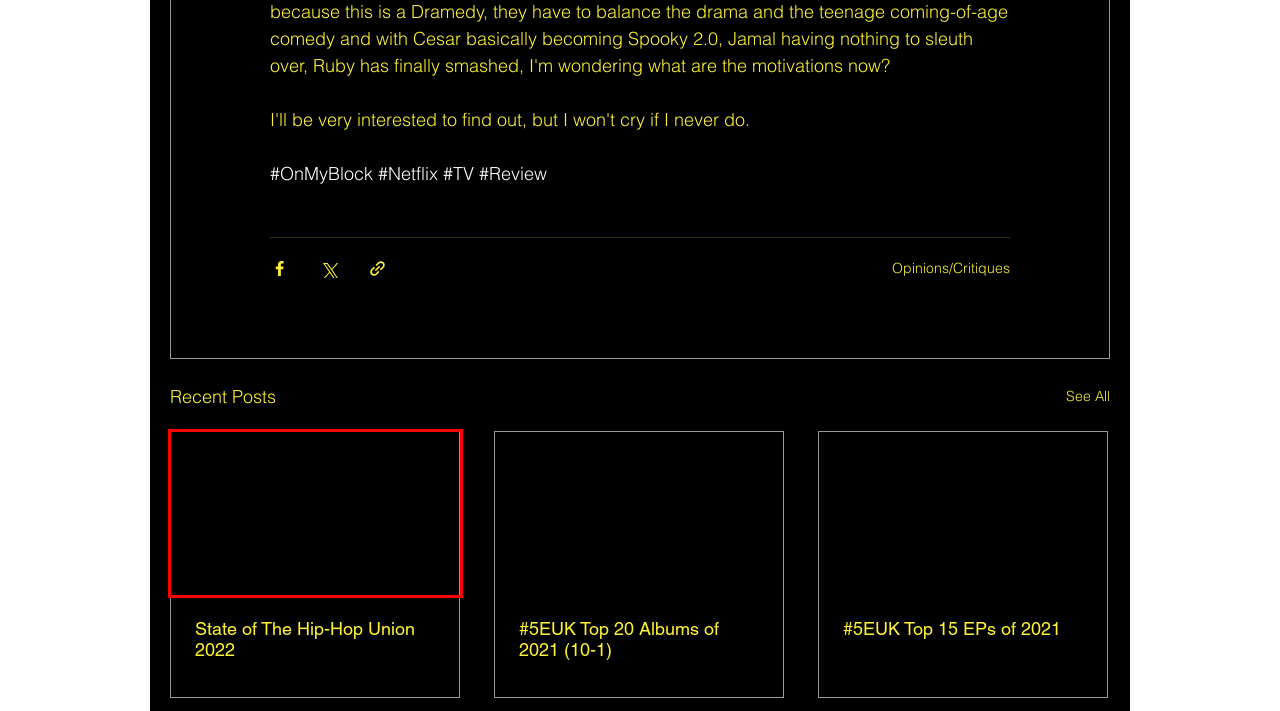Look at the screenshot of a webpage, where a red bounding box highlights an element. Select the best description that matches the new webpage after clicking the highlighted element. Here are the candidates:
A. #Netflix
B. State of The Hip-Hop Union 2022
C. #OnMyBlock
D. #TV
E. #Review
F. Interviews
G. #5EUK Top 20 Albums of 2021 (10-1)
H. #5EUK Top 15 EPs of 2021

B